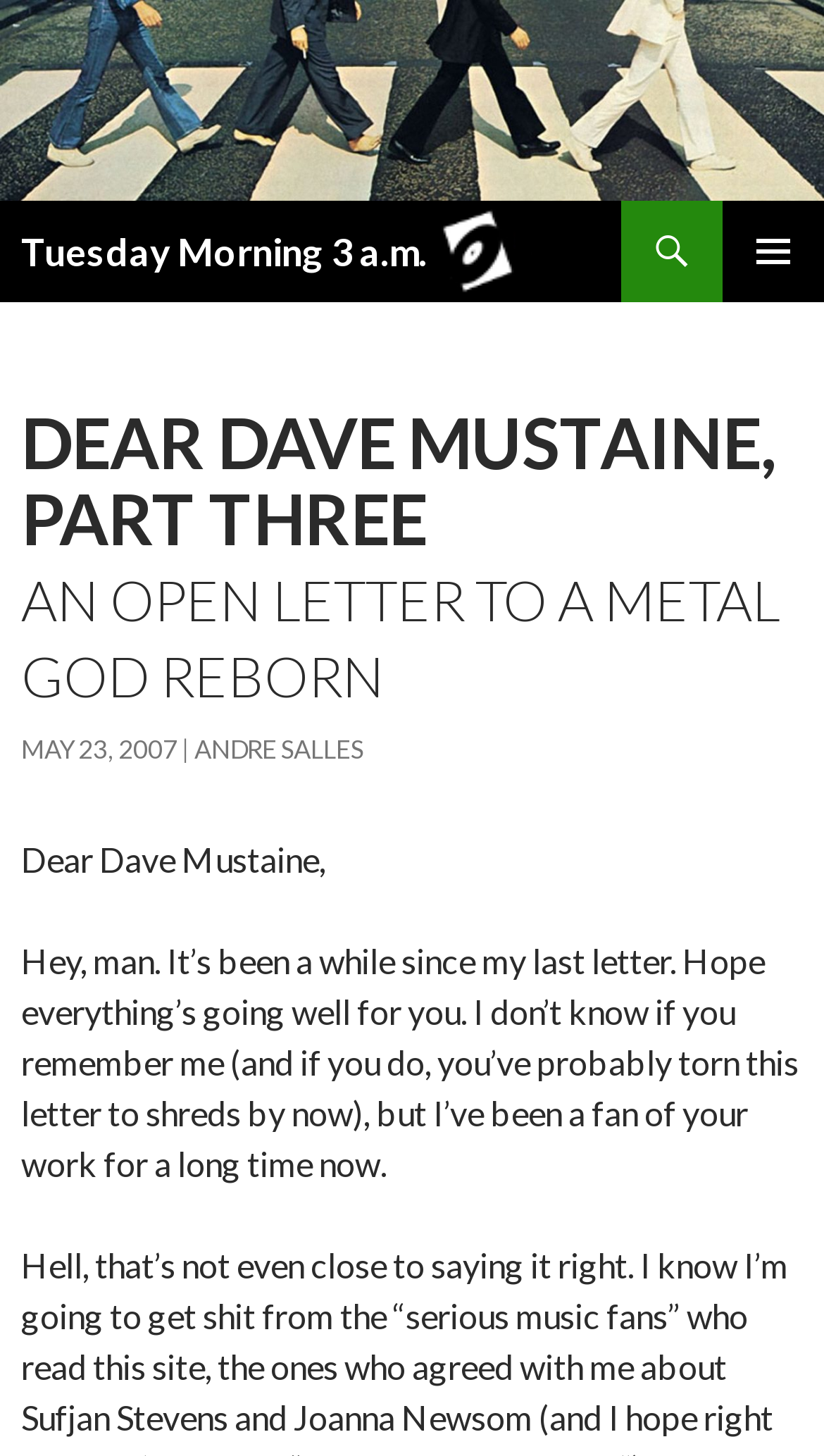What is the date mentioned in the article?
Examine the screenshot and reply with a single word or phrase.

MAY 23, 2007